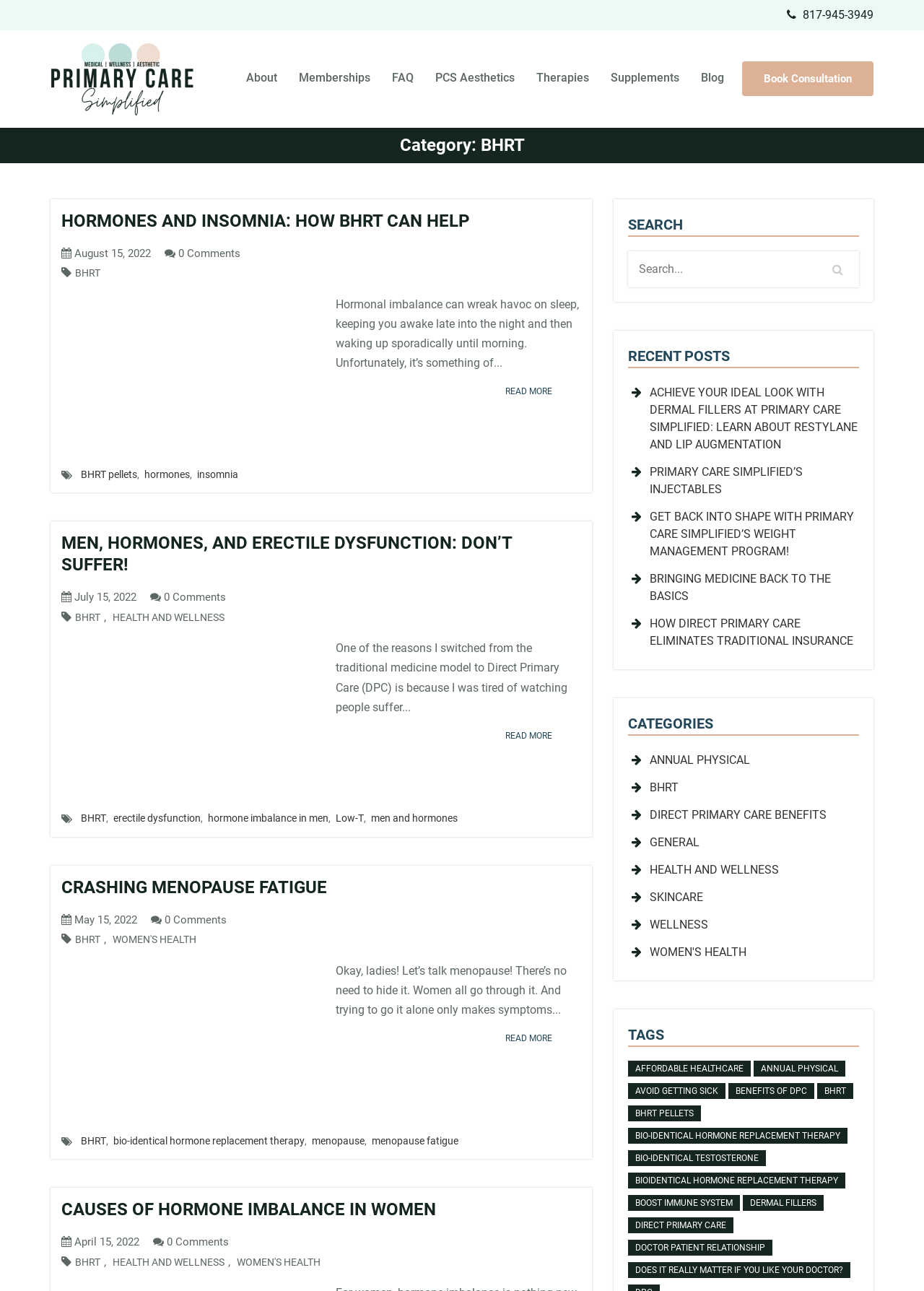Provide a one-word or brief phrase answer to the question:
What is the date of the oldest article?

April 15, 2022